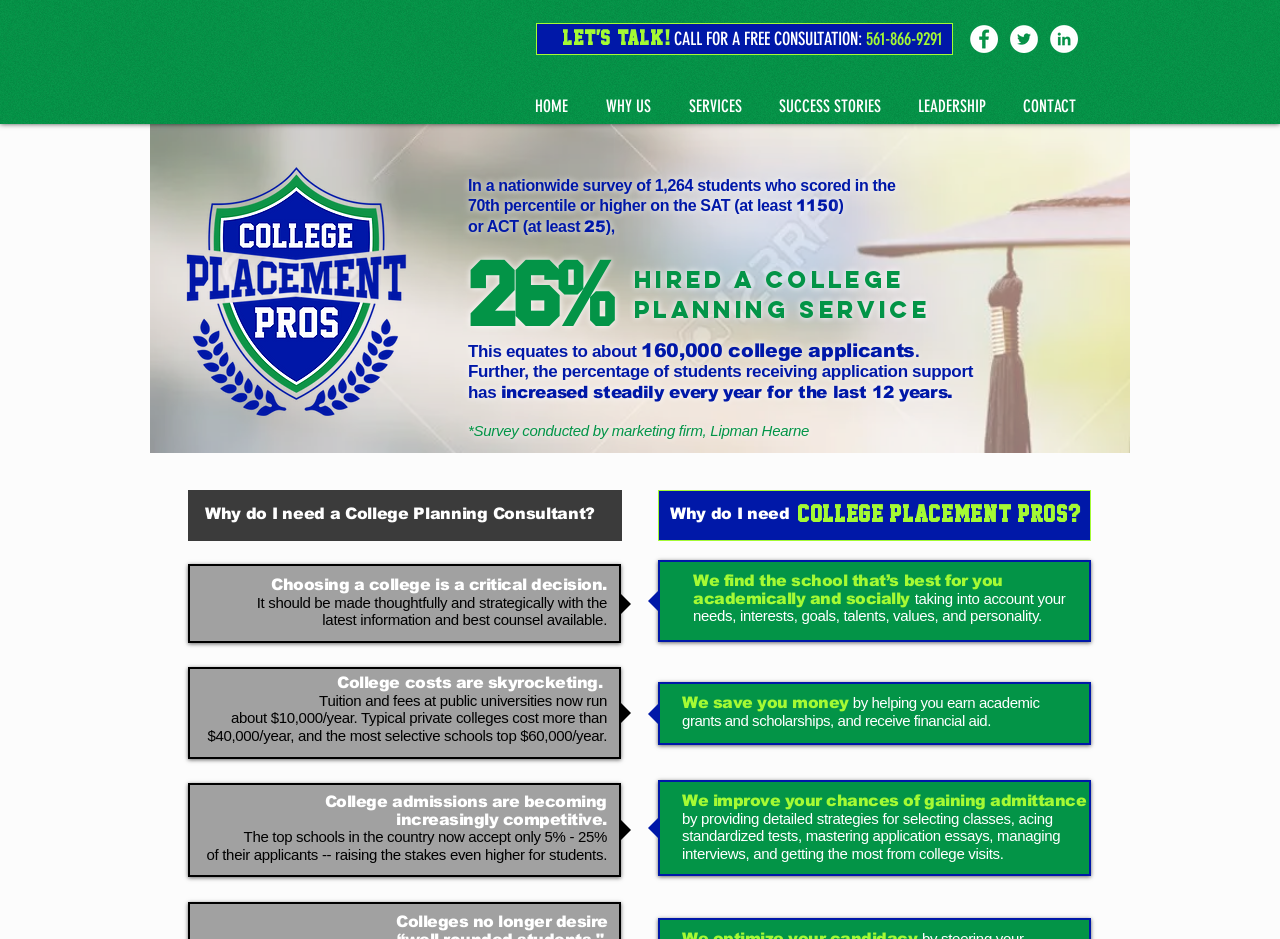Find the bounding box coordinates of the UI element according to this description: "HOME".

[0.406, 0.098, 0.462, 0.129]